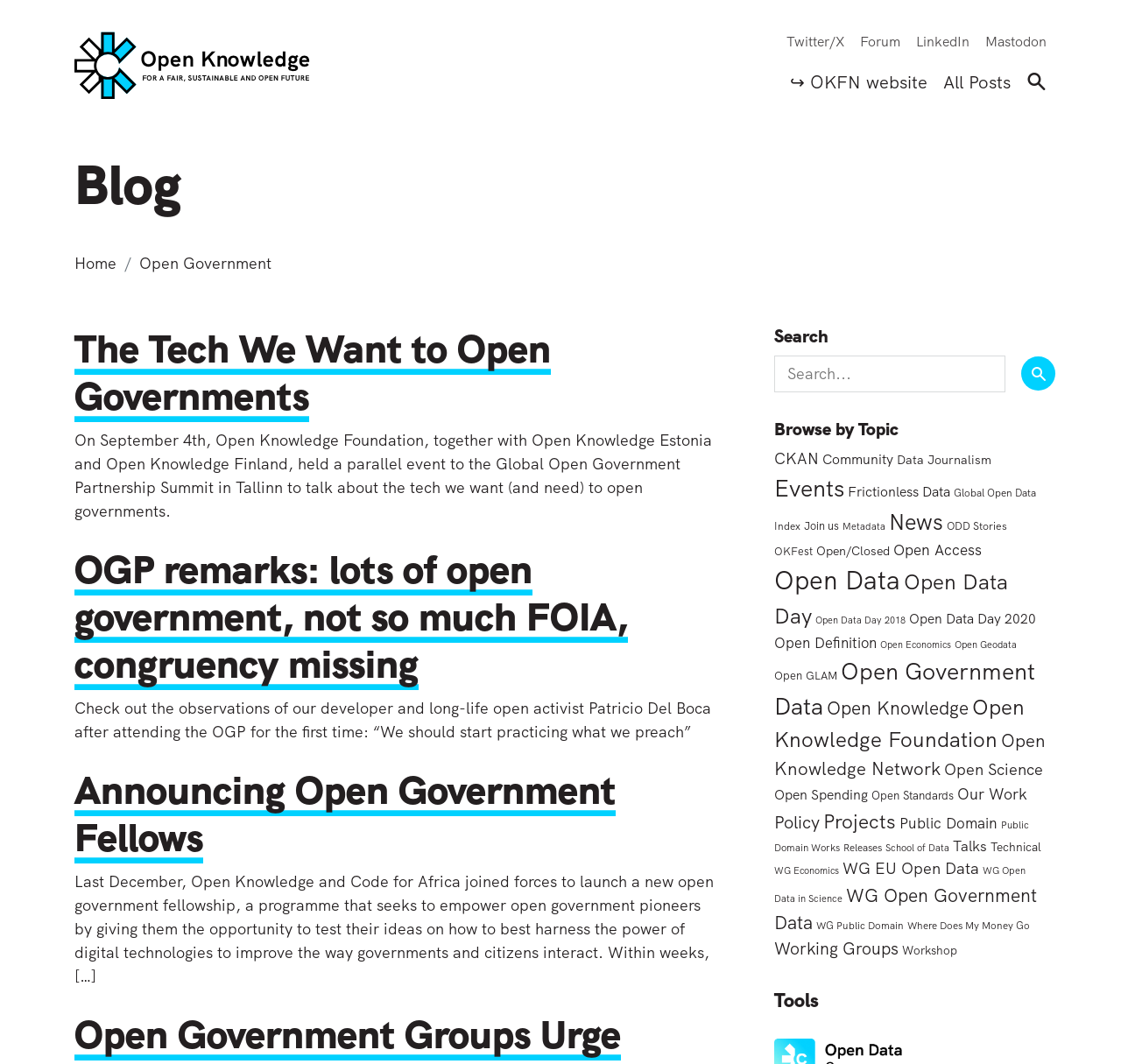Find and provide the bounding box coordinates for the UI element described here: "ODD Stories". The coordinates should be given as four float numbers between 0 and 1: [left, top, right, bottom].

[0.845, 0.488, 0.898, 0.501]